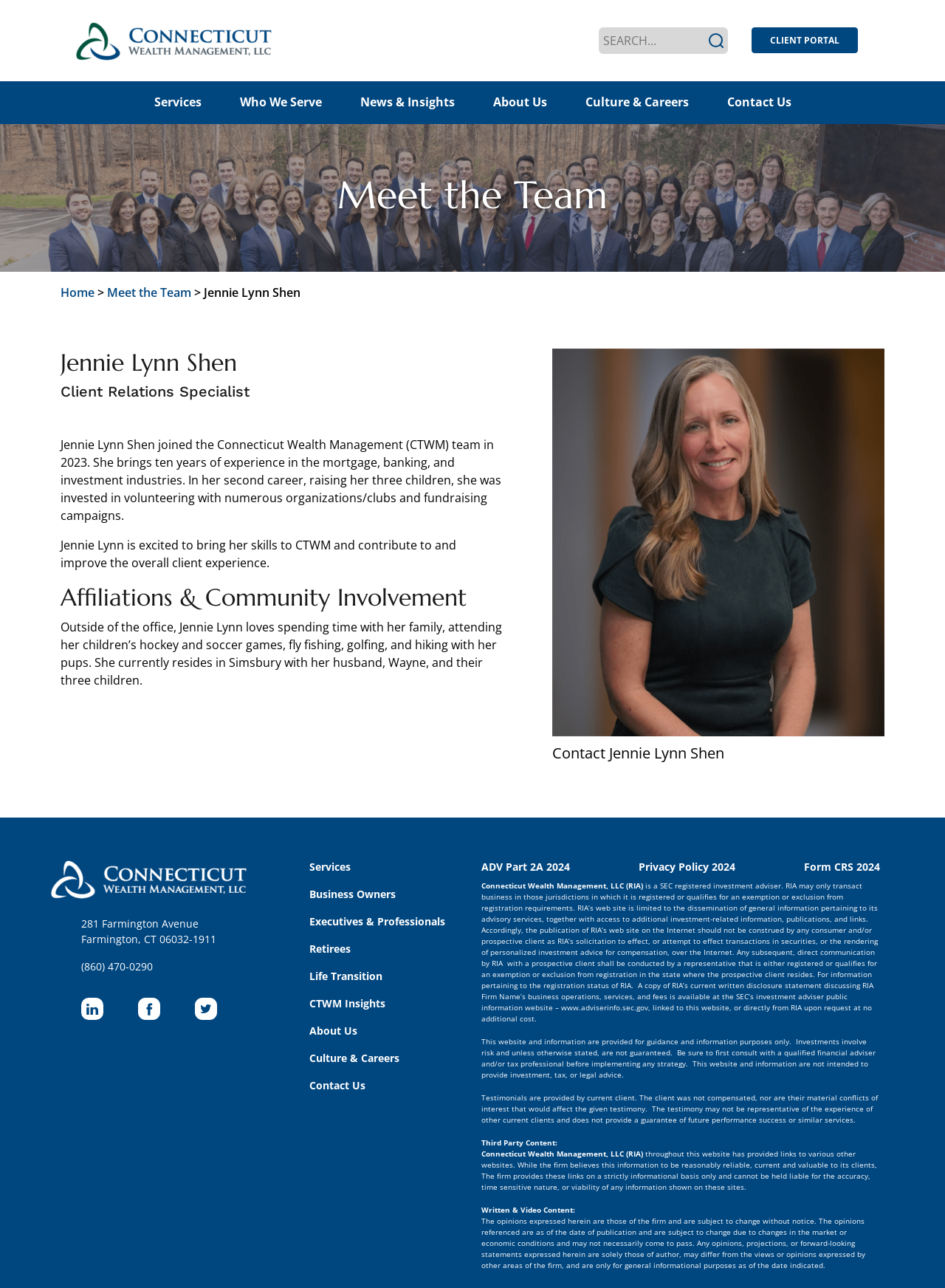What is the industry where Jennie Lynn Shen has ten years of experience?
Observe the image and answer the question with a one-word or short phrase response.

mortgage, banking, and investment